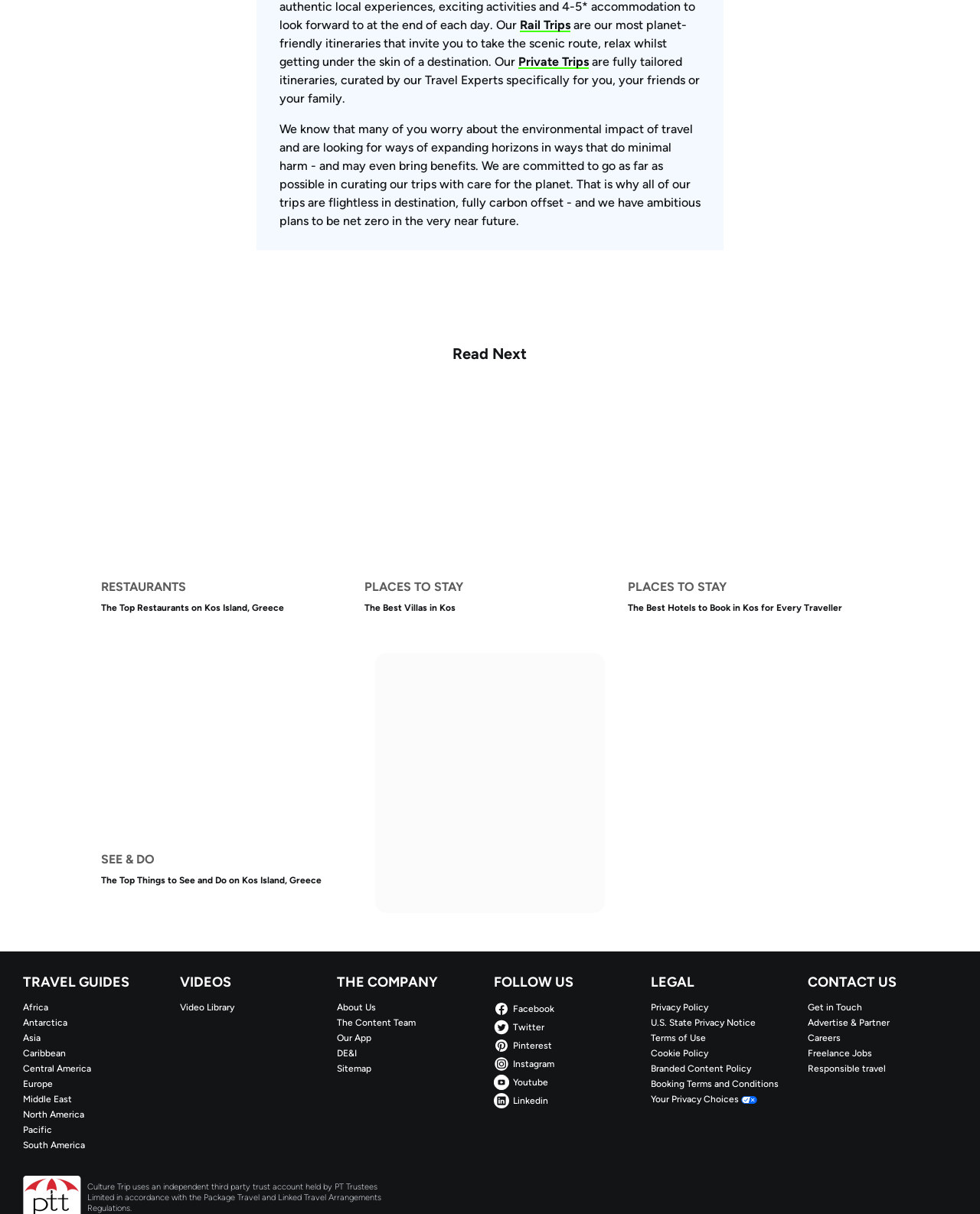Please locate the clickable area by providing the bounding box coordinates to follow this instruction: "Read about Private Trips".

[0.529, 0.045, 0.601, 0.056]